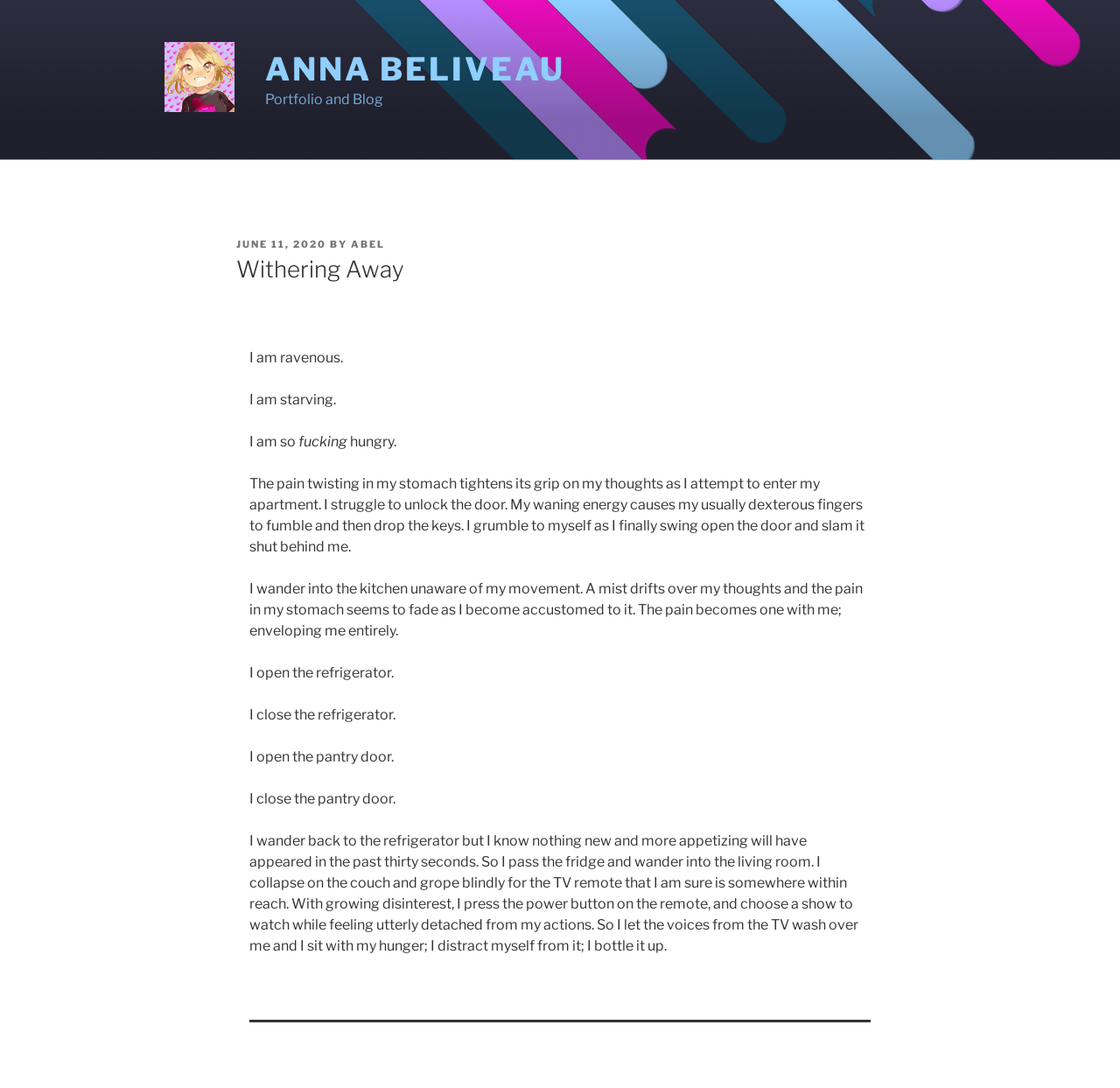What does the author do after feeling hungry?
Can you give a detailed and elaborate answer to the question?

The author feels hungry and then distracts themselves by watching TV, as described in the text content of the webpage, specifically the sentence 'I press the power button on the remote, and choose a show to watch while feeling utterly detached from my actions.'.